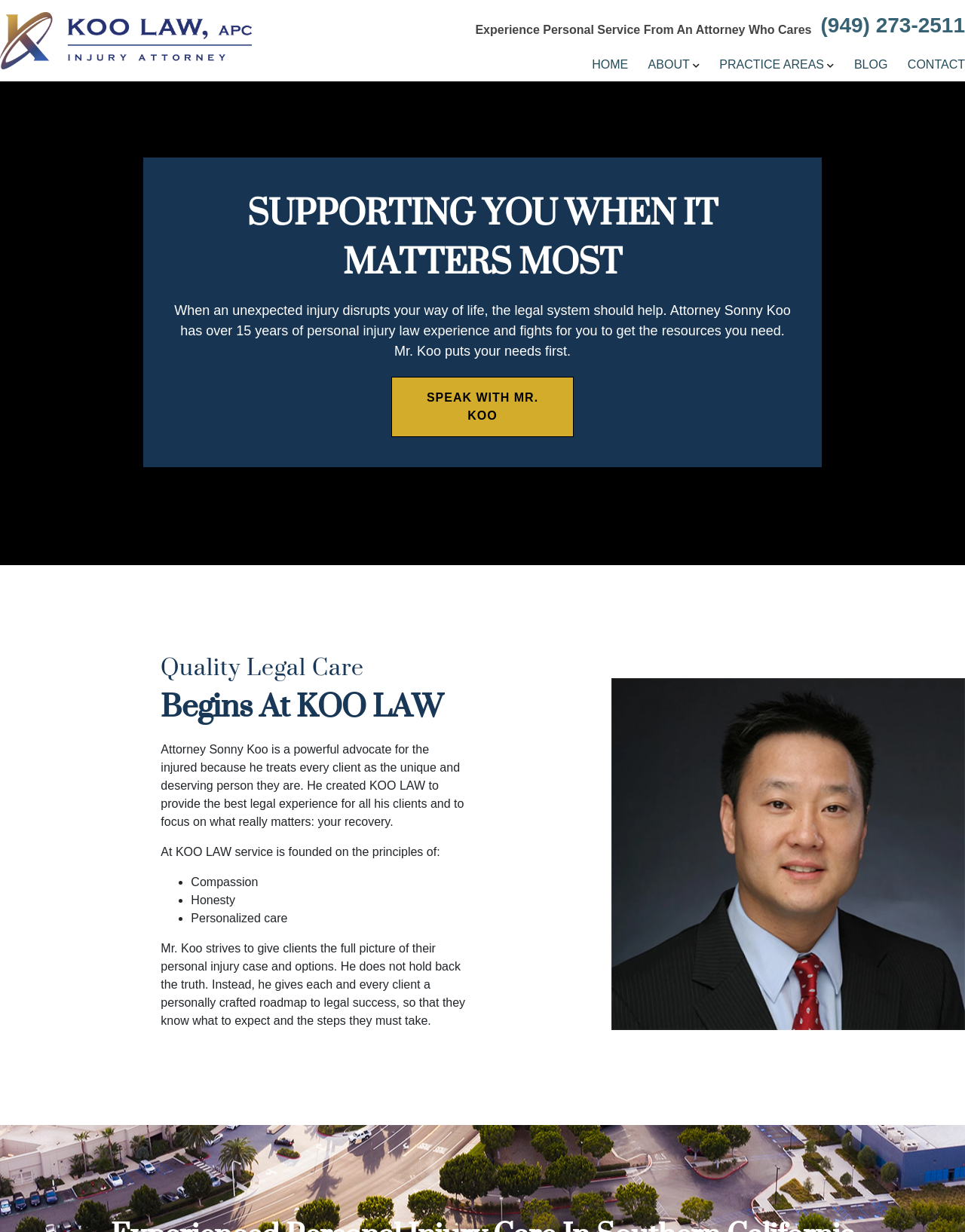Offer a detailed account of what is visible on the webpage.

This webpage is about Koo Law, APC, a law firm in Irvine, California, specializing in business law and personal injury cases. At the top-left corner, there is a logo image. Below the logo, there is a heading that reads "Experience Personal Service From An Attorney Who Cares". On the top-right corner, there is a phone number "(949) 273-2511" and a navigation menu with links to "HOME", "ABOUT", "SONNY H. KOO", "PRACTICE AREAS", "BLOG", and "CONTACT".

The main content of the webpage is divided into two sections. The left section has a heading "SUPPORTING YOU WHEN IT MATTERS MOST" and a paragraph of text that describes Attorney Sonny Koo's experience and approach to personal injury law. Below this, there is a call-to-action link "SPEAK WITH MR. KOO". 

The right section has a heading "Quality Legal Care Begins At KOO LAW" and a paragraph of text that describes Attorney Sonny Koo's approach to legal care. Below this, there is a list of principles that the law firm is founded on, including compassion, honesty, and personalized care. There is also a paragraph of text that describes Attorney Sonny Koo's approach to giving clients a personally crafted roadmap to legal success.

At the bottom of the webpage, there is a photo of Attorney Sonny H. Koo.